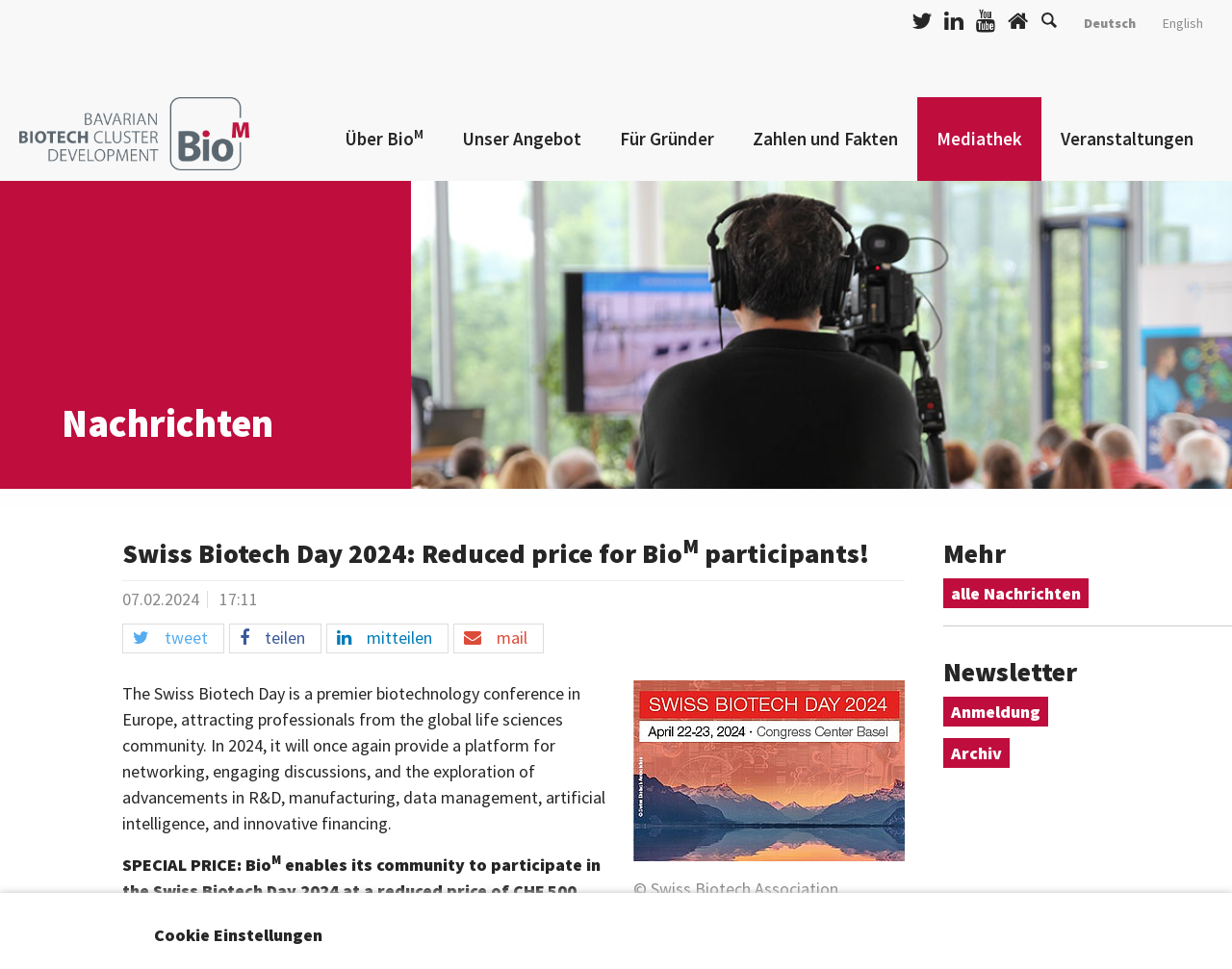Using the provided element description "title="Twitter"", determine the bounding box coordinates of the UI element.

[0.74, 0.007, 0.756, 0.036]